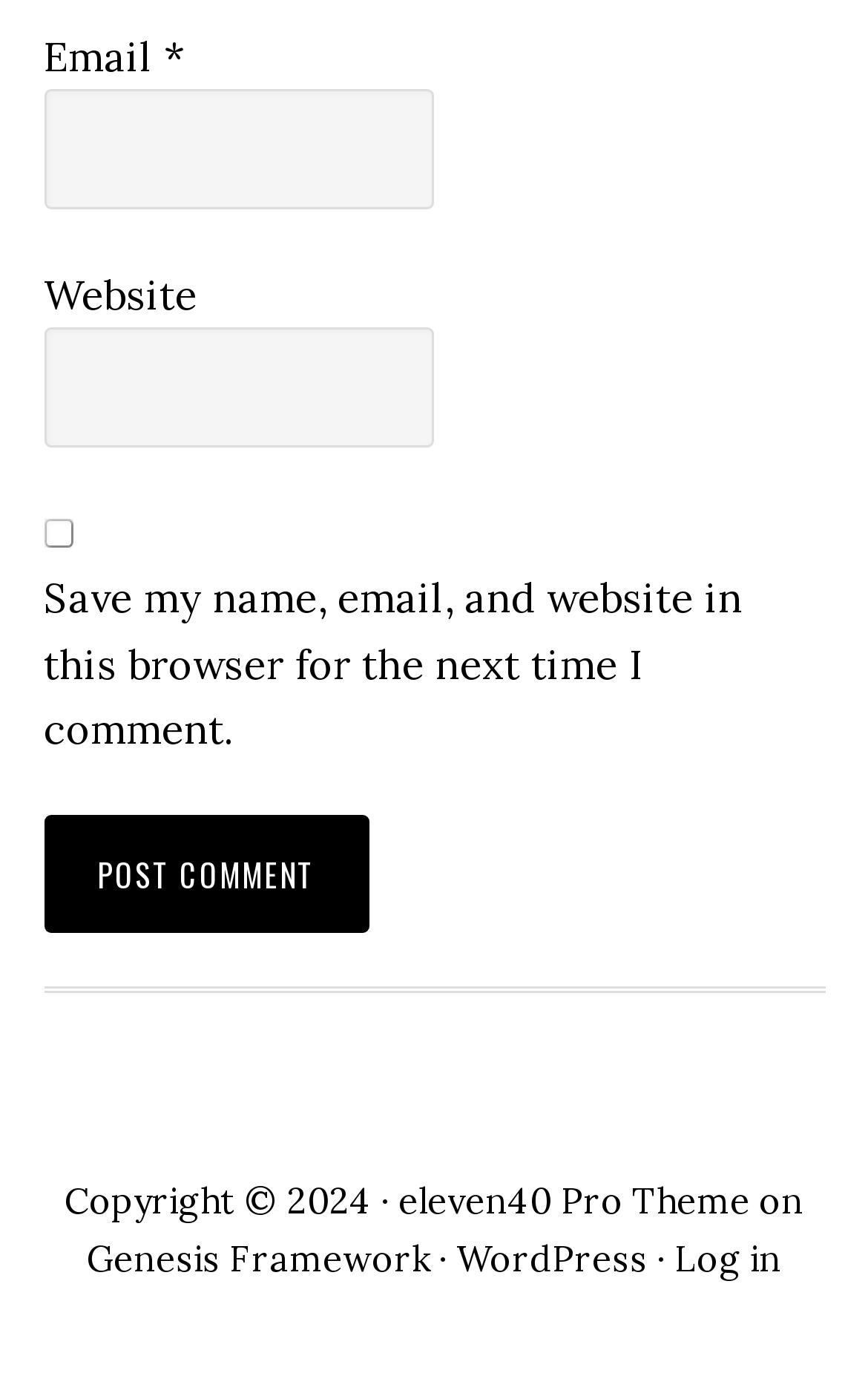Determine the bounding box coordinates of the element's region needed to click to follow the instruction: "Log in to the website". Provide these coordinates as four float numbers between 0 and 1, formatted as [left, top, right, bottom].

[0.777, 0.898, 0.9, 0.931]